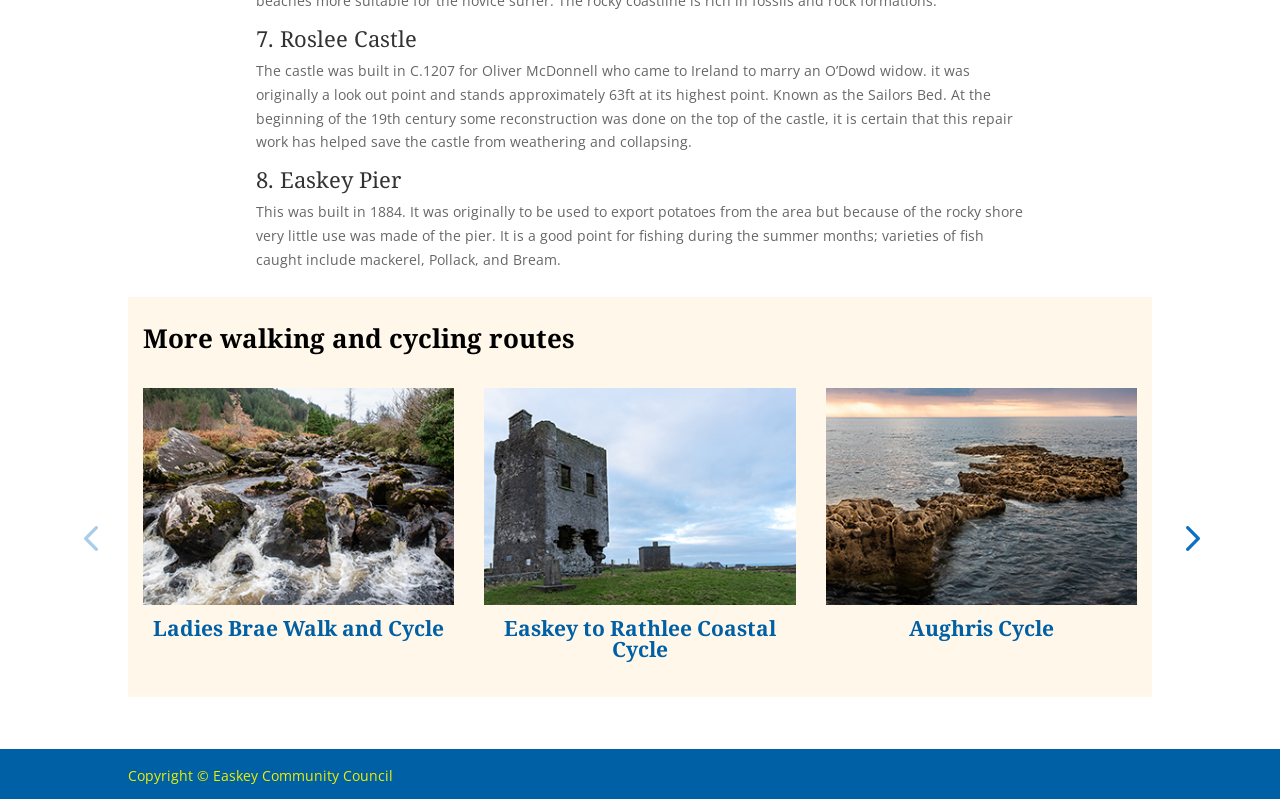What is the purpose of the reconstruction work on Roslee Castle?
Please answer the question with a detailed and comprehensive explanation.

The webpage mentions that some reconstruction was done on the top of the castle at the beginning of the 19th century, and it is certain that this repair work has helped save the castle from weathering and collapsing.